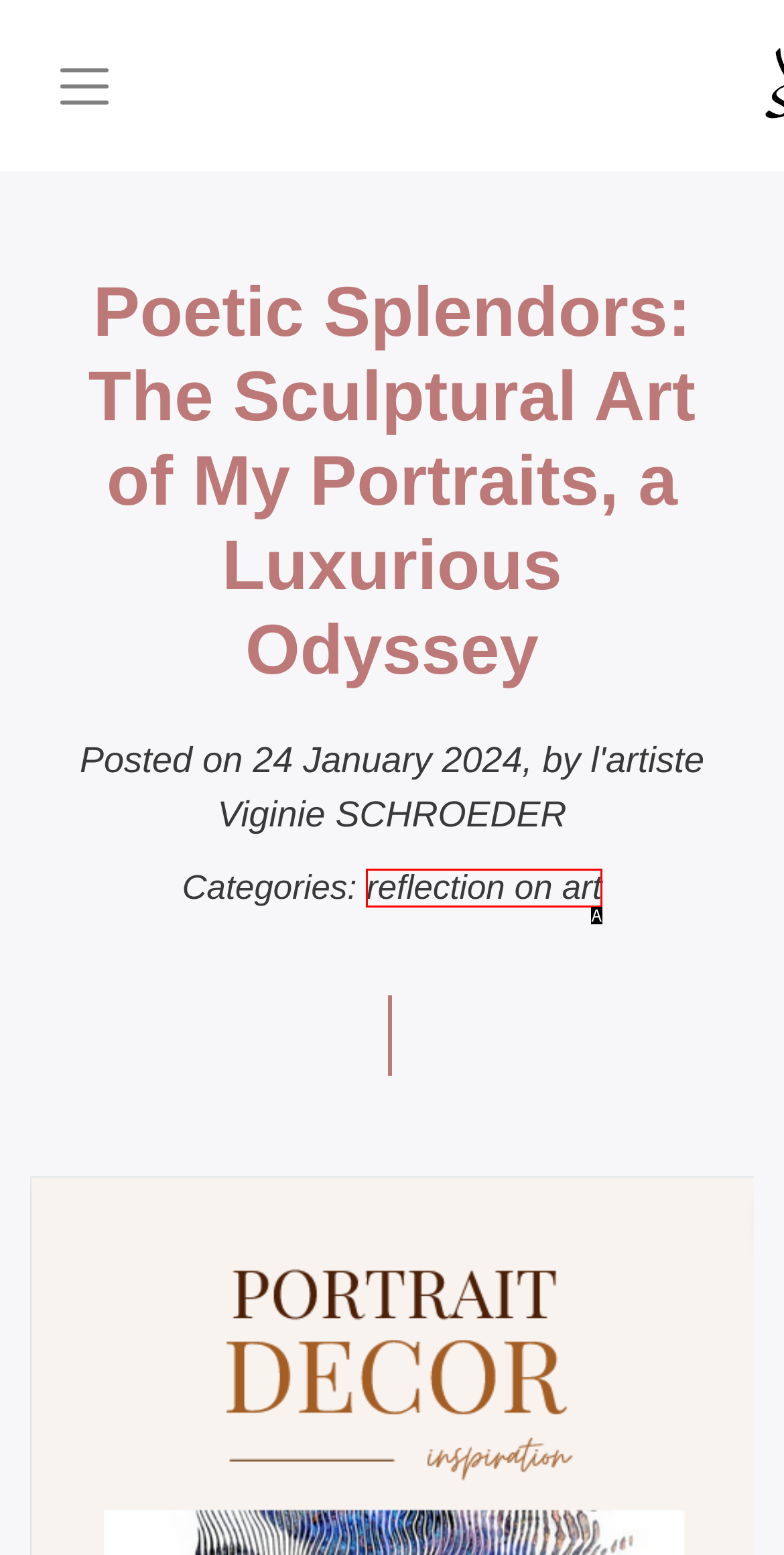Find the HTML element that matches the description provided: reflection on art
Answer using the corresponding option letter.

A